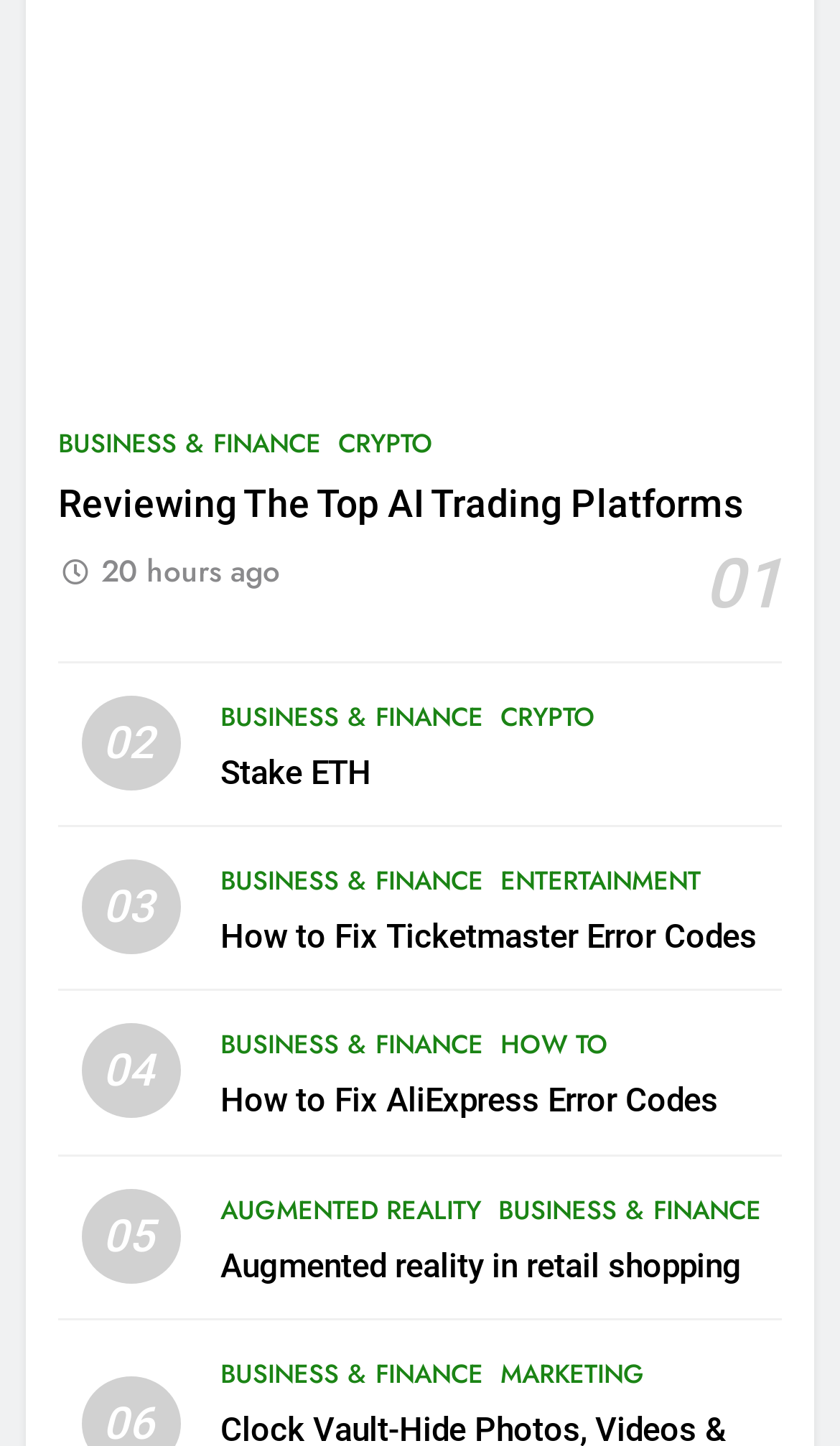Determine the bounding box coordinates of the clickable region to execute the instruction: "Learn about Augmented reality in retail shopping". The coordinates should be four float numbers between 0 and 1, denoted as [left, top, right, bottom].

[0.262, 0.862, 0.883, 0.889]